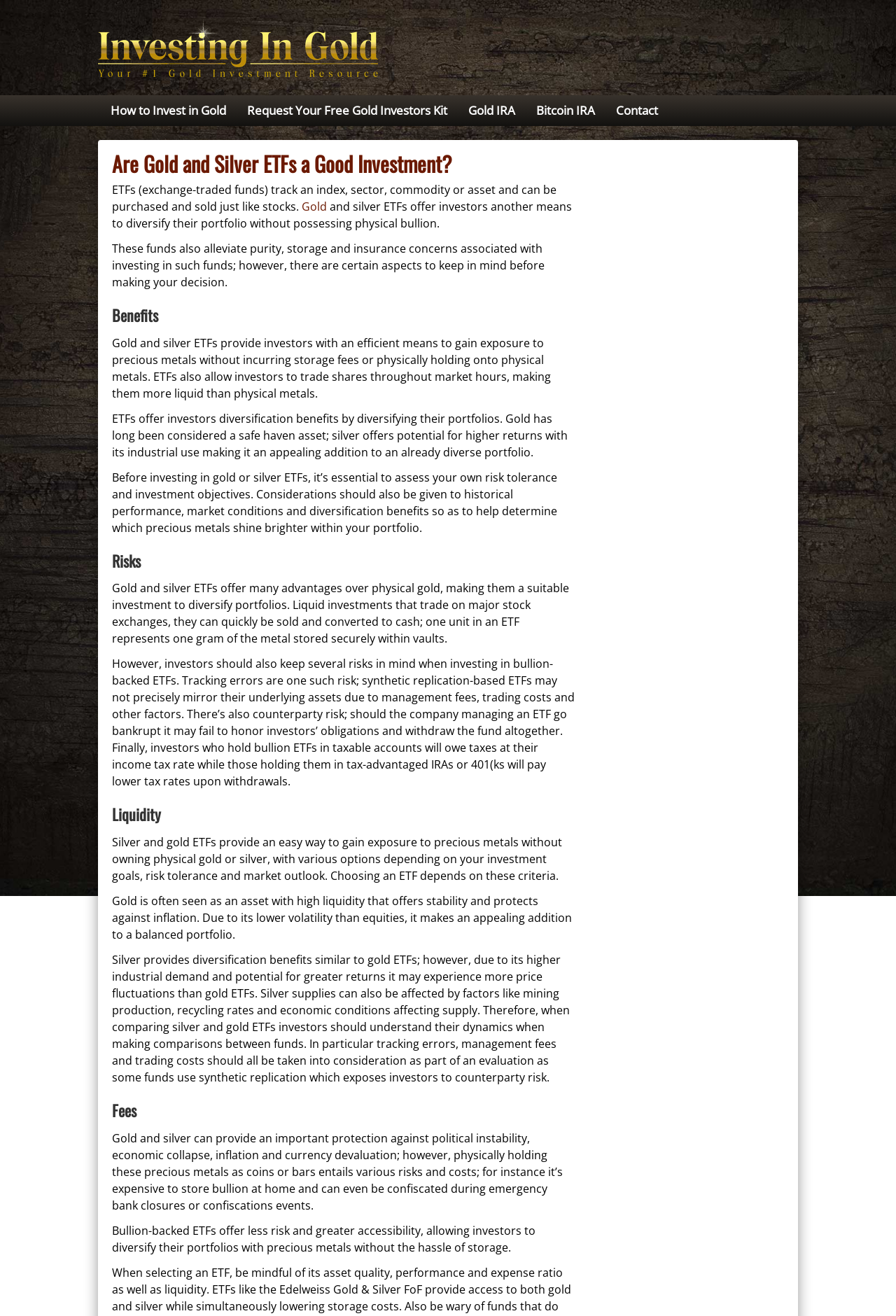What is a risk of investing in bullion-backed ETFs?
Please provide a comprehensive and detailed answer to the question.

The webpage mentions that one of the risks of investing in bullion-backed ETFs is counterparty risk, which means that if the company managing an ETF goes bankrupt, it may fail to honor investors' obligations and withdraw the fund altogether.